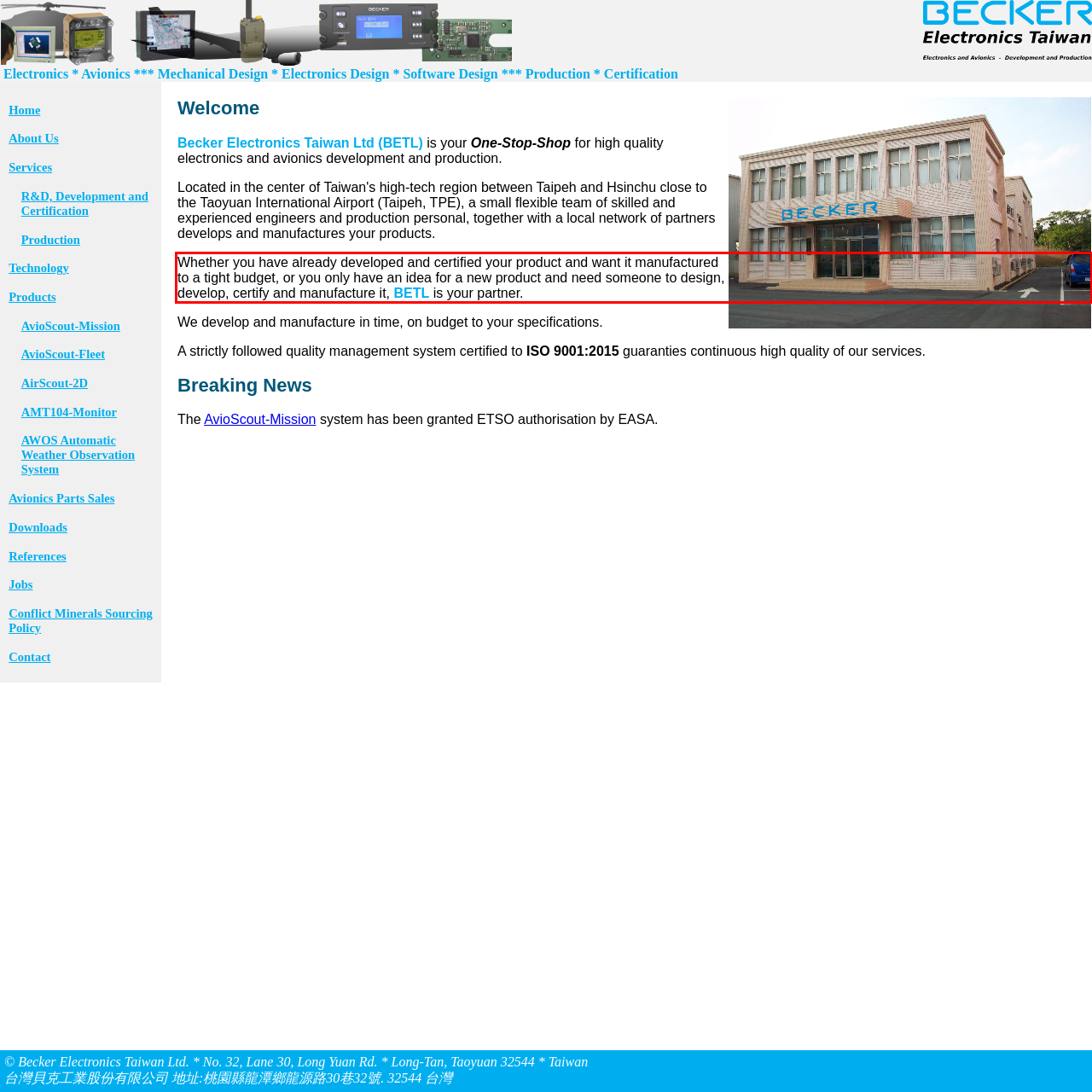Please examine the webpage screenshot containing a red bounding box and use OCR to recognize and output the text inside the red bounding box.

Whether you have already developed and certified your product and want it manufactured to a tight budget, or you only have an idea for a new product and need someone to design, develop, certify and manufacture it, BETL is your partner.